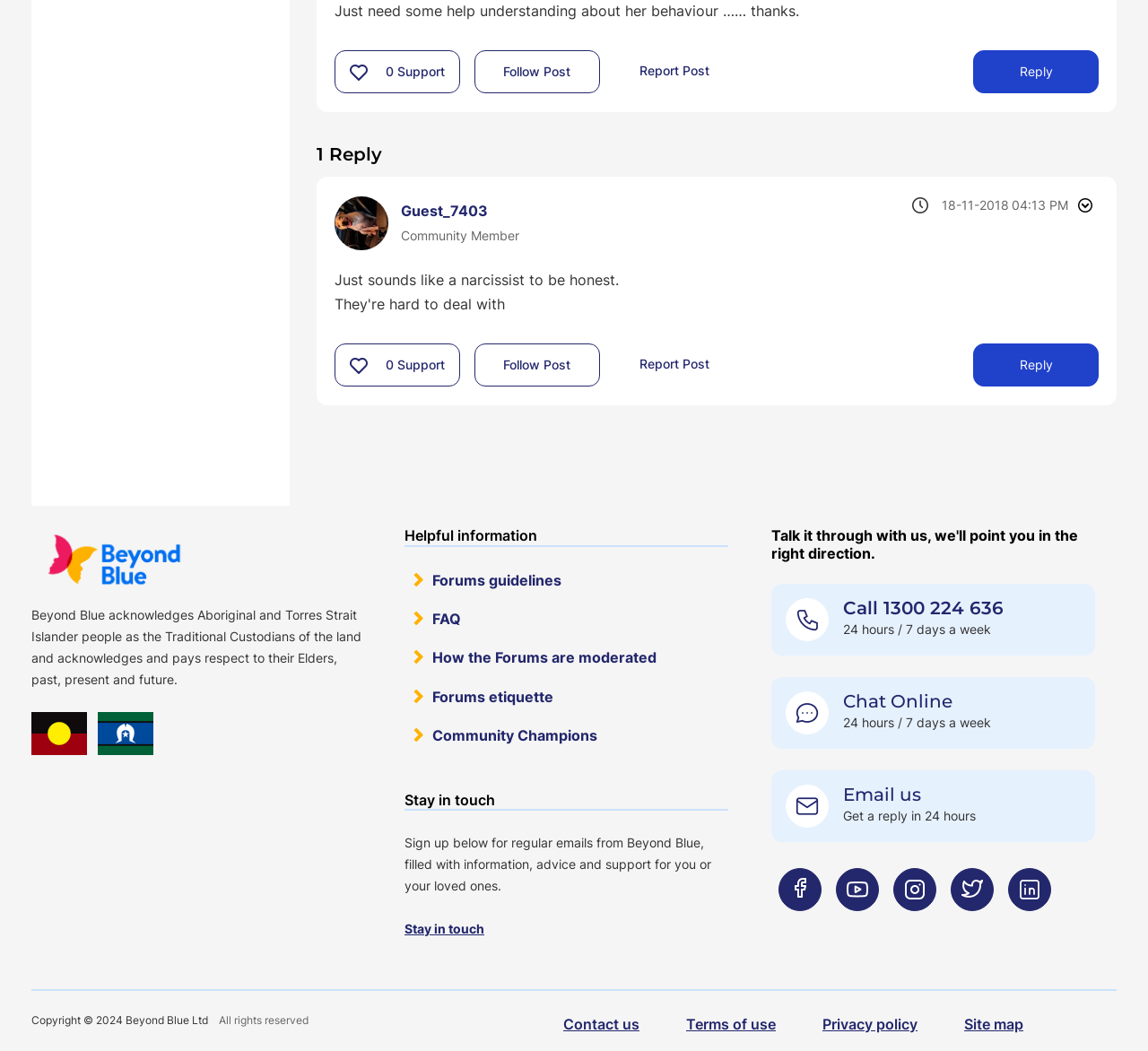Identify the bounding box coordinates of the part that should be clicked to carry out this instruction: "View Profile of Guest_7403".

[0.349, 0.192, 0.425, 0.209]